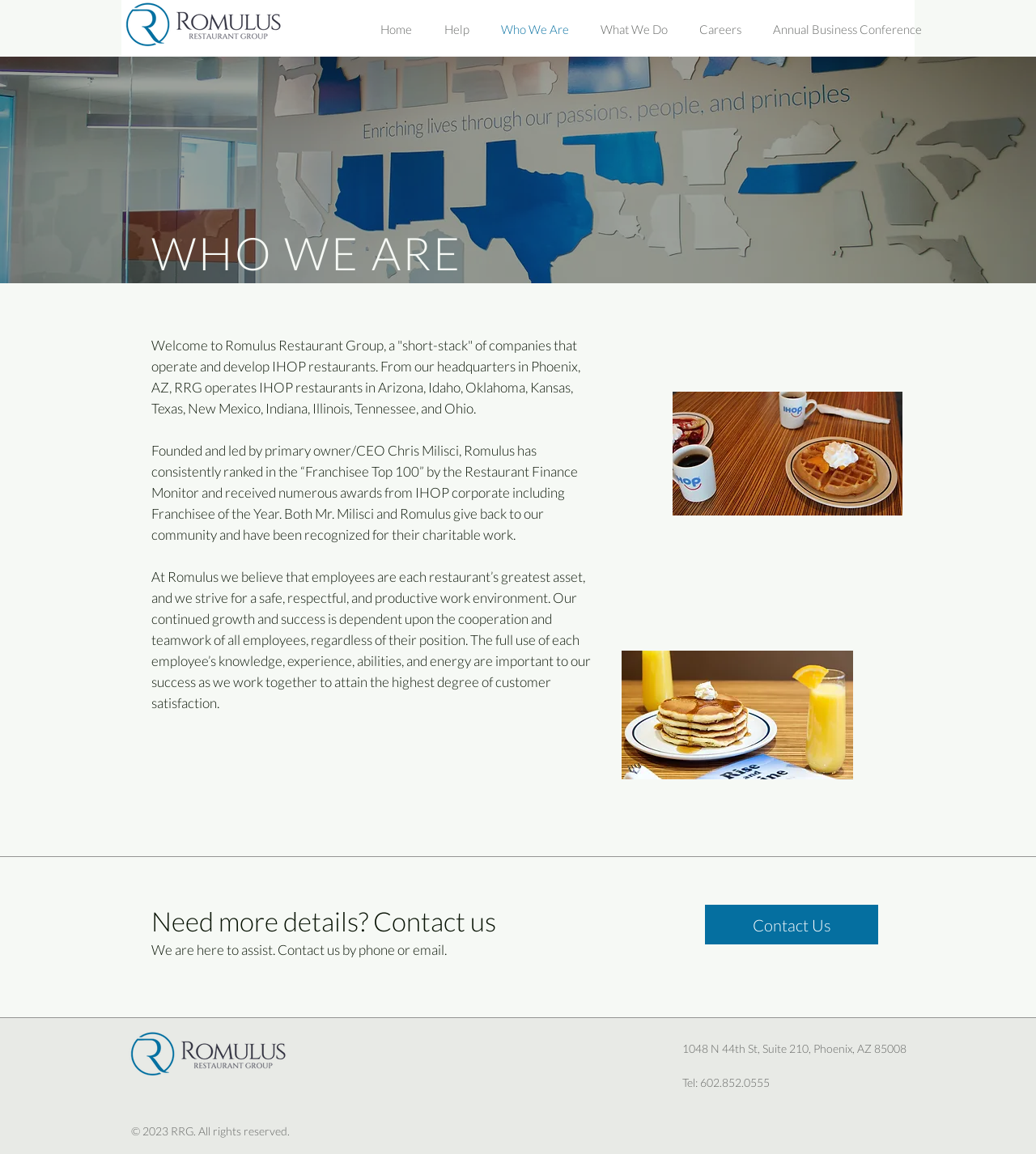Provide the bounding box coordinates for the UI element that is described as: "Contact Us".

[0.68, 0.784, 0.848, 0.818]